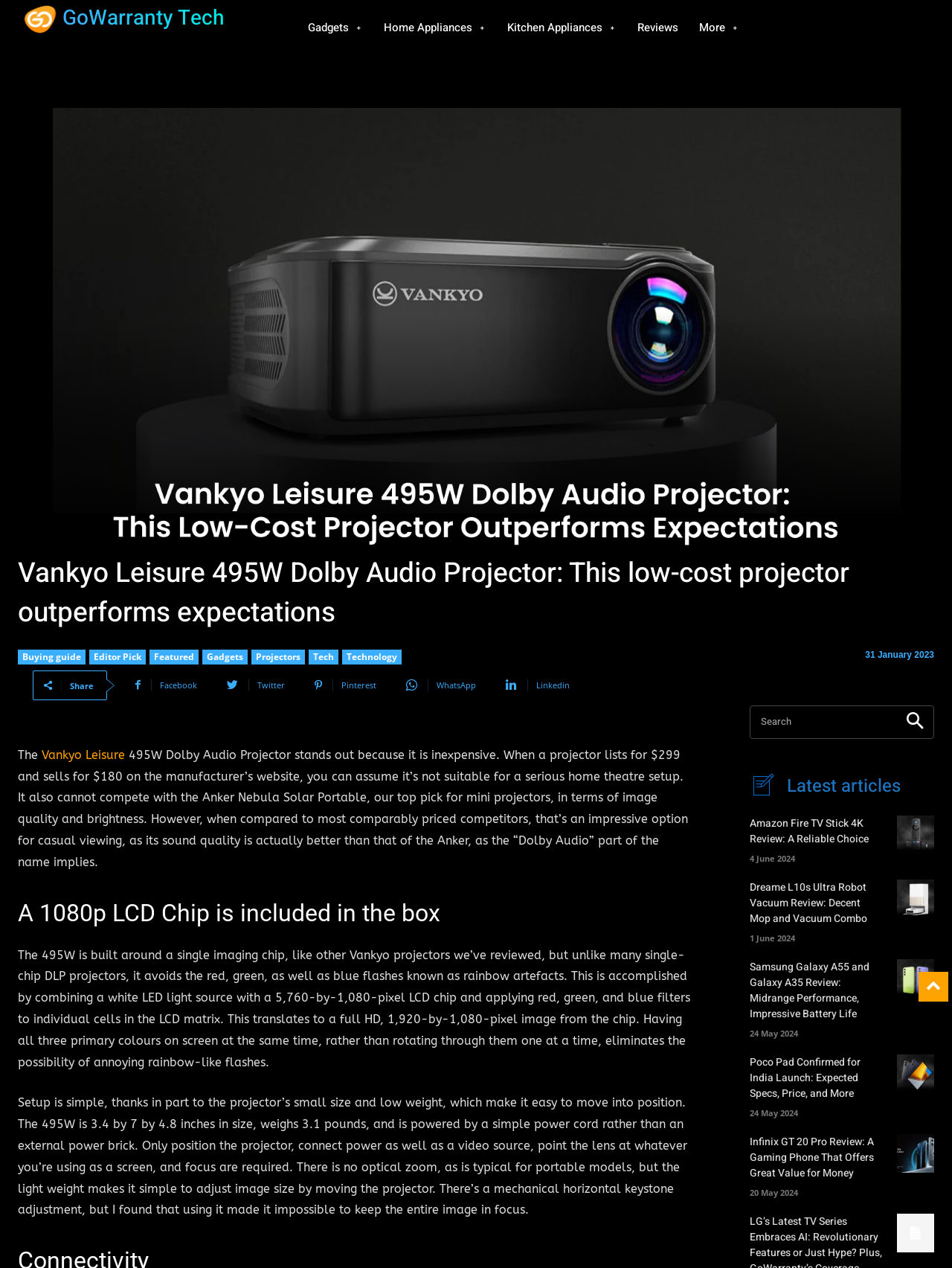Extract the bounding box coordinates of the UI element described by: "parent_node: Search aria-label="Search"". The coordinates should include four float numbers ranging from 0 to 1, e.g., [left, top, right, bottom].

[0.941, 0.556, 0.981, 0.583]